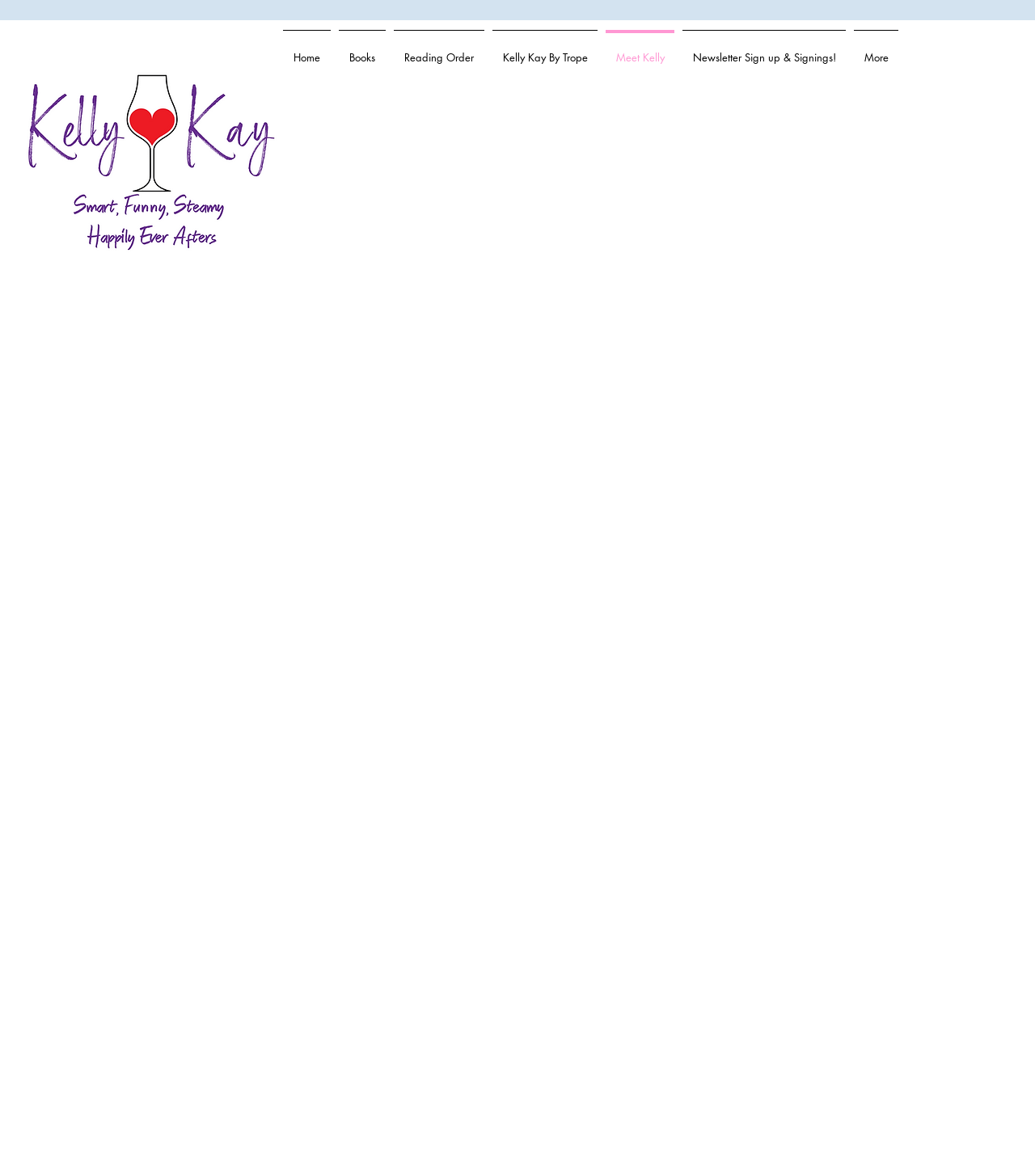Convey a detailed summary of the webpage, mentioning all key elements.

The webpage is about author Kelly Kay, with a focus on her personal bio and writing style. At the top left, there is a logo image for "Poker Chps" alongside a link to "Kelly Kay Books". To the right of the logo, a navigation menu is situated, containing links to various sections of the website, including "Home", "Books", "Reading Order", and more.

Below the navigation menu, a heading reads "THIS IS ME" in a bio written in the third person. Adjacent to the heading, a personal photo of Kelly Kay is displayed. The bio is divided into three paragraphs, which describe Kelly's personality, writing style, and personal life. The first paragraph mentions her love for the movie "When Harry Met Sally" and her aspiration to be like Nora Ephron. The second paragraph describes her writing genre as romantic comedies with witty, emotional, and humorous elements. The third paragraph provides a glimpse into her personal life, mentioning her family, interests, and habits.

Overall, the webpage has a clean and organized layout, with a clear focus on introducing Kelly Kay as an author and person.